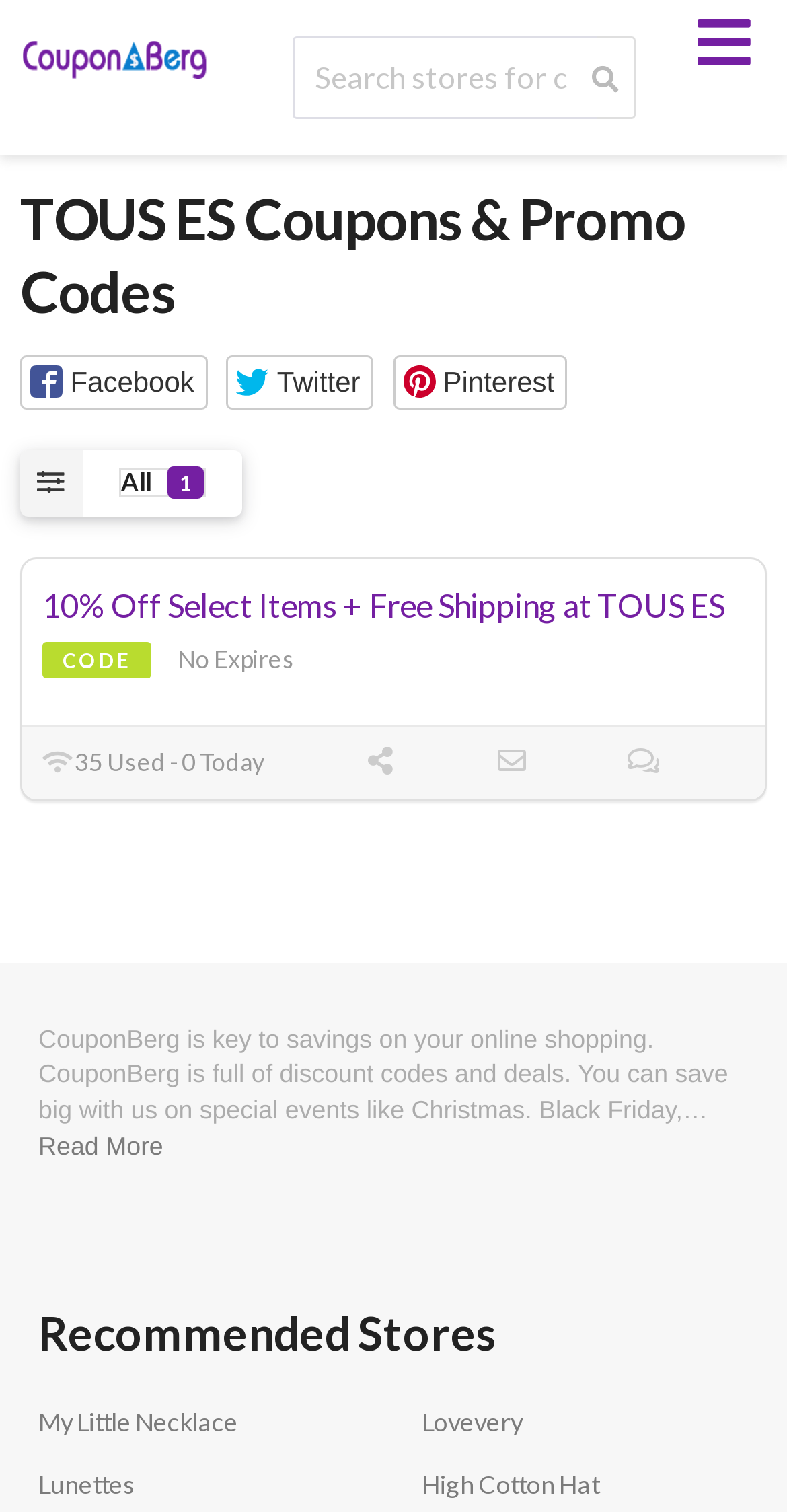Summarize the contents and layout of the webpage in detail.

This webpage is about TOUS ES coupons and promo codes. At the top left, there is a link to CouponBerg.com, accompanied by a small image of the website's logo. Next to it, there is a search bar where users can input keywords to find coupons and deals. The search bar has a magnifying glass icon on the right side.

Below the search bar, there is a main section with a heading that reads "TOUS ES Coupons & Promo Codes". Underneath, there are three social media buttons for Facebook, Twitter, and Pinterest, each with its respective icon.

On the left side, there is a button with a dropdown arrow icon, indicating that it may have a dropdown menu. Below it, there is a heading that promotes a coupon deal: "10% Off Select Items + Free Shipping at TOUS ES". This deal has a link to redeem the offer, and it also displays the coupon code and its expiration status.

Further down, there is a section with a brief description of CouponBerg, explaining that it provides discount codes and deals for online shopping, especially during special events like Christmas and Black Friday. There is a "Read More" link to learn more about the website. Below this section, there is a heading that reads "Recommended Stores", followed by four links to different online stores: My Little Necklace, Lovevery, Lunettes, and High Cotton Hat.